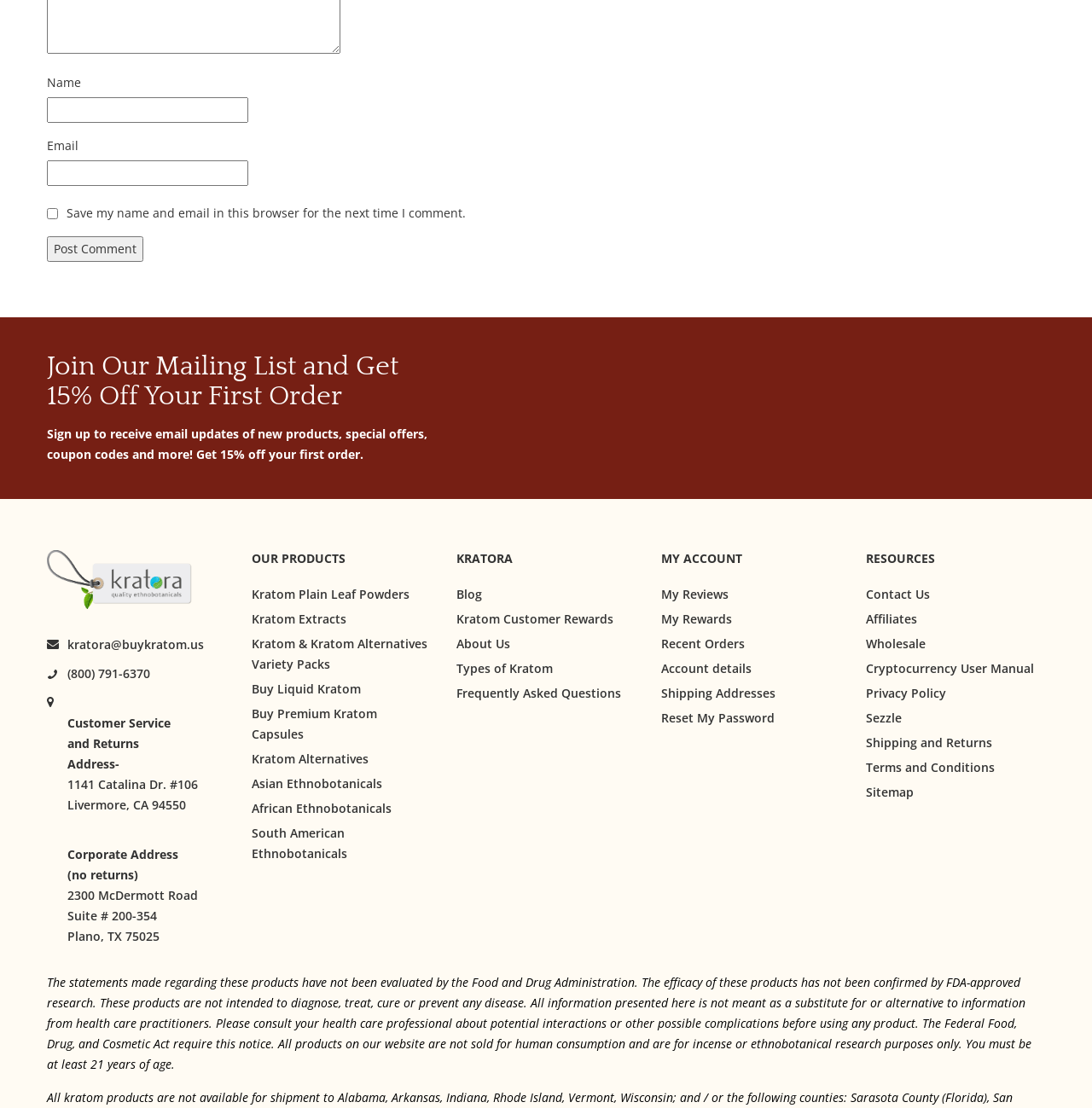What is the minimum age requirement to purchase products from this website?
Offer a detailed and exhaustive answer to the question.

According to the disclaimer at the bottom of the webpage, all products on the website are not sold for human consumption and are for incense or ethnobotanical research purposes only, and you must be at least 21 years of age to purchase them.